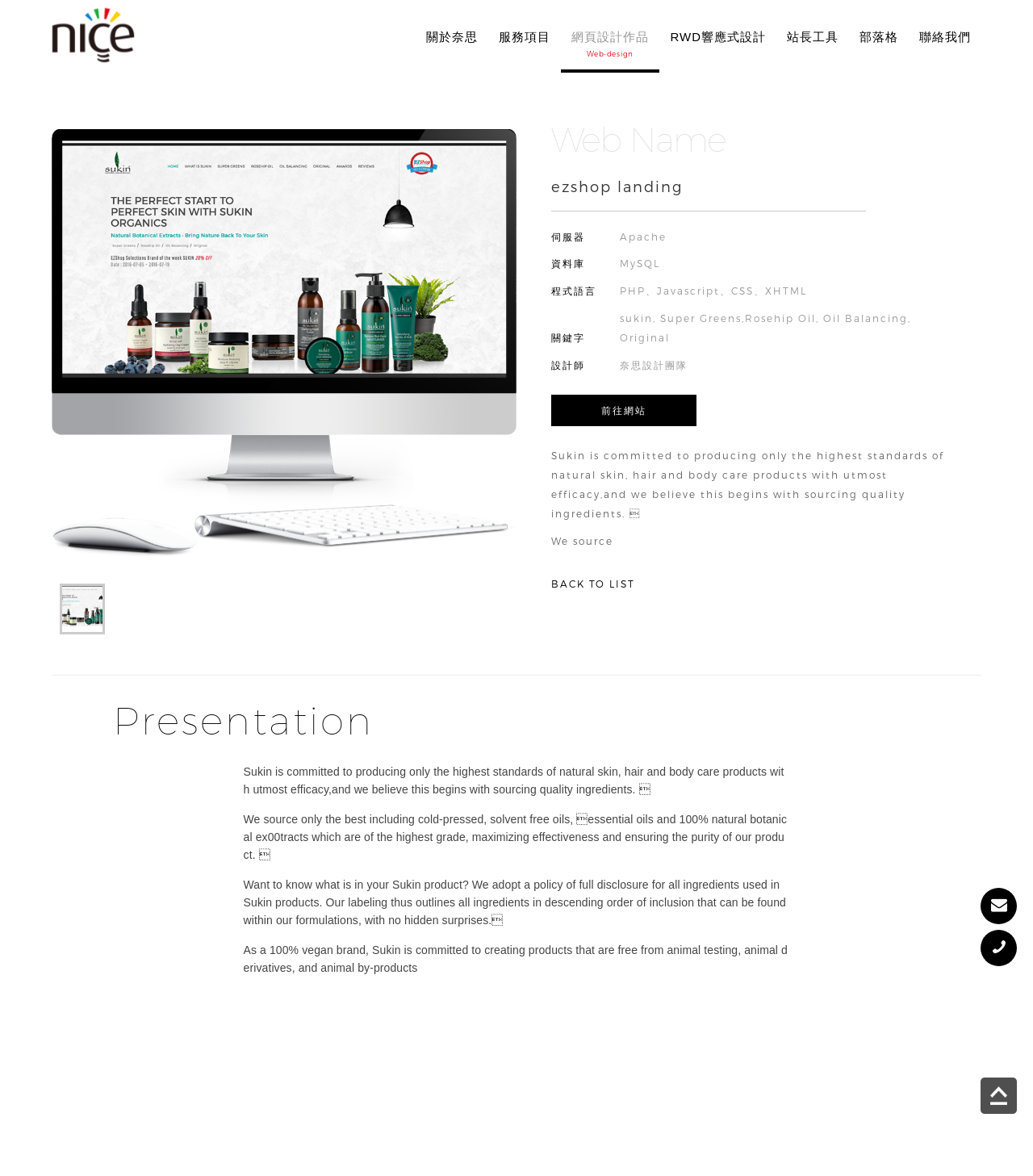Please identify the bounding box coordinates of the element that needs to be clicked to perform the following instruction: "Click the '關於奈思 About' link".

[0.403, 0.025, 0.473, 0.062]